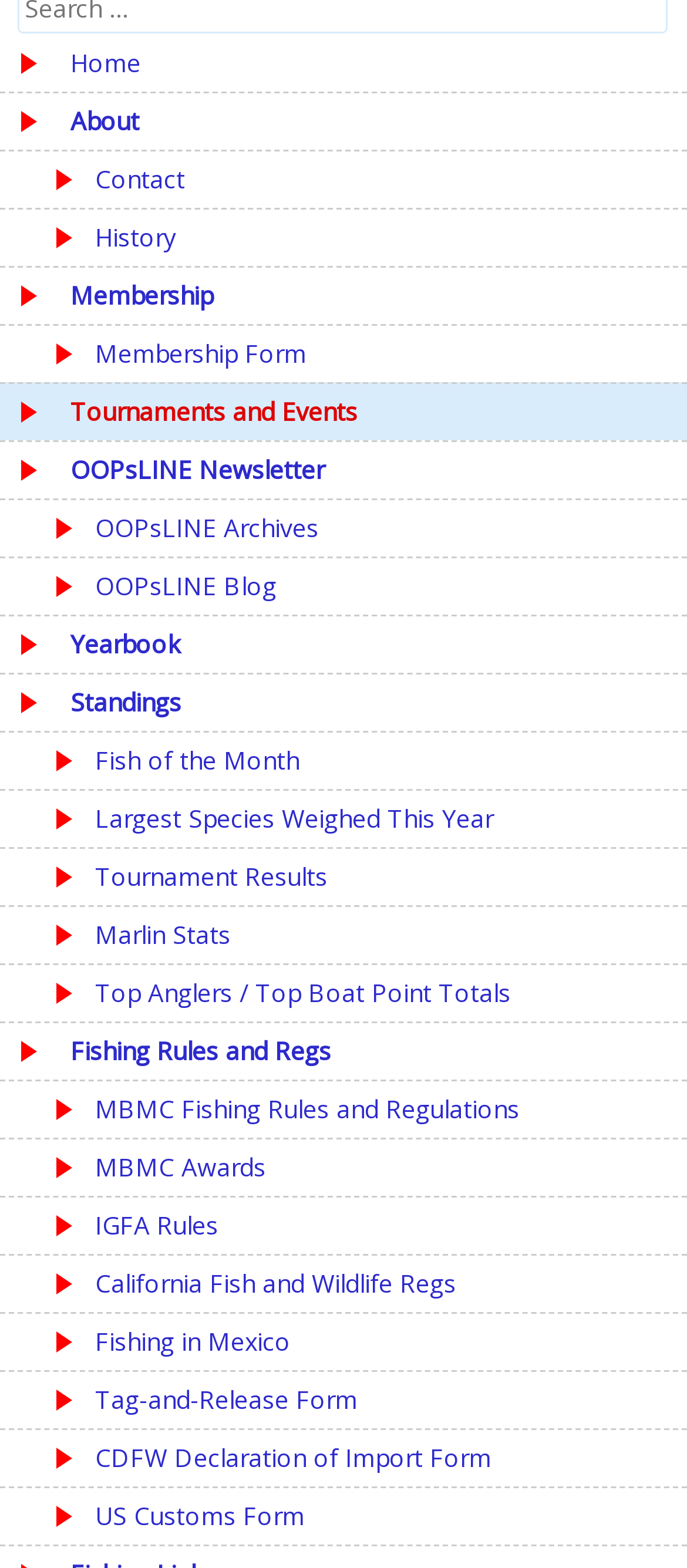Determine the bounding box coordinates of the UI element described by: "Fish of the Month".

[0.0, 0.467, 1.0, 0.503]